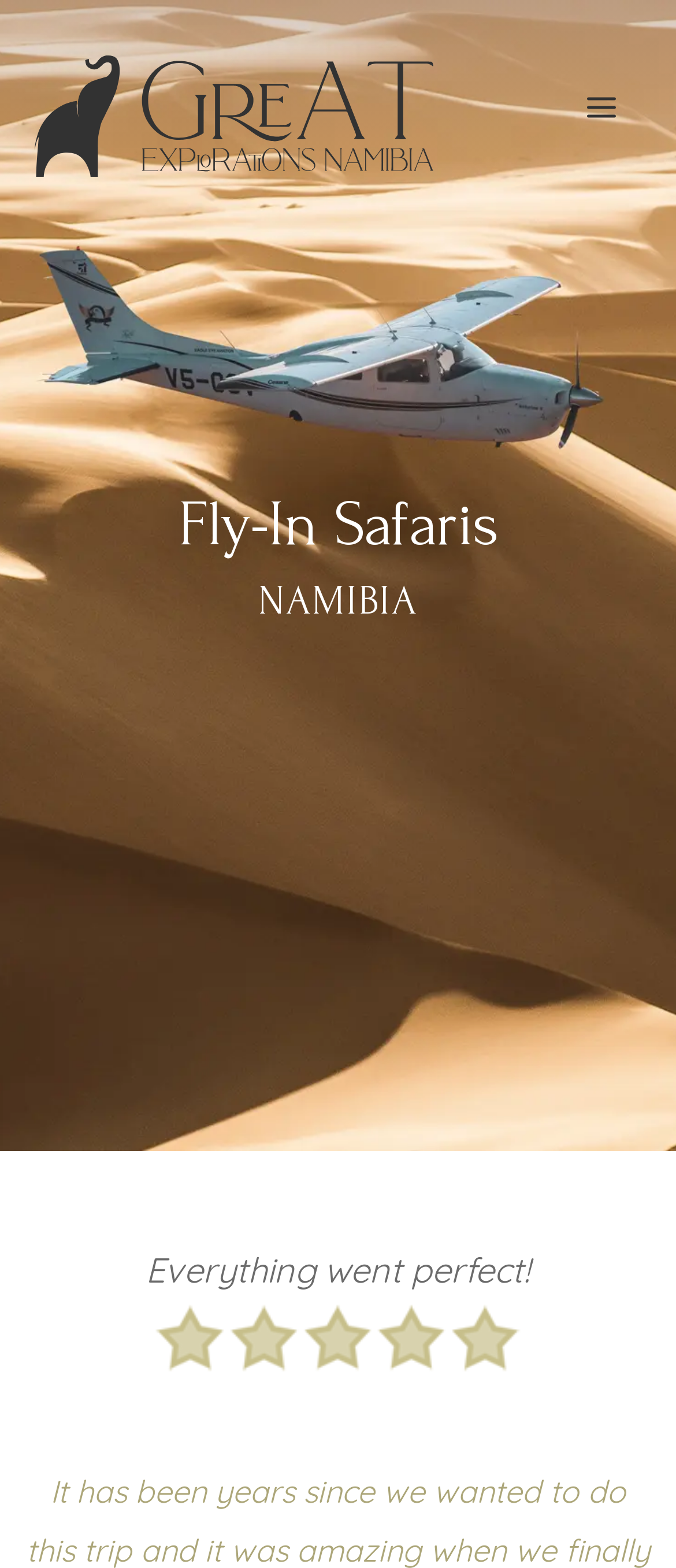Provide the bounding box for the UI element matching this description: "Main Menu".

[0.828, 0.042, 0.949, 0.094]